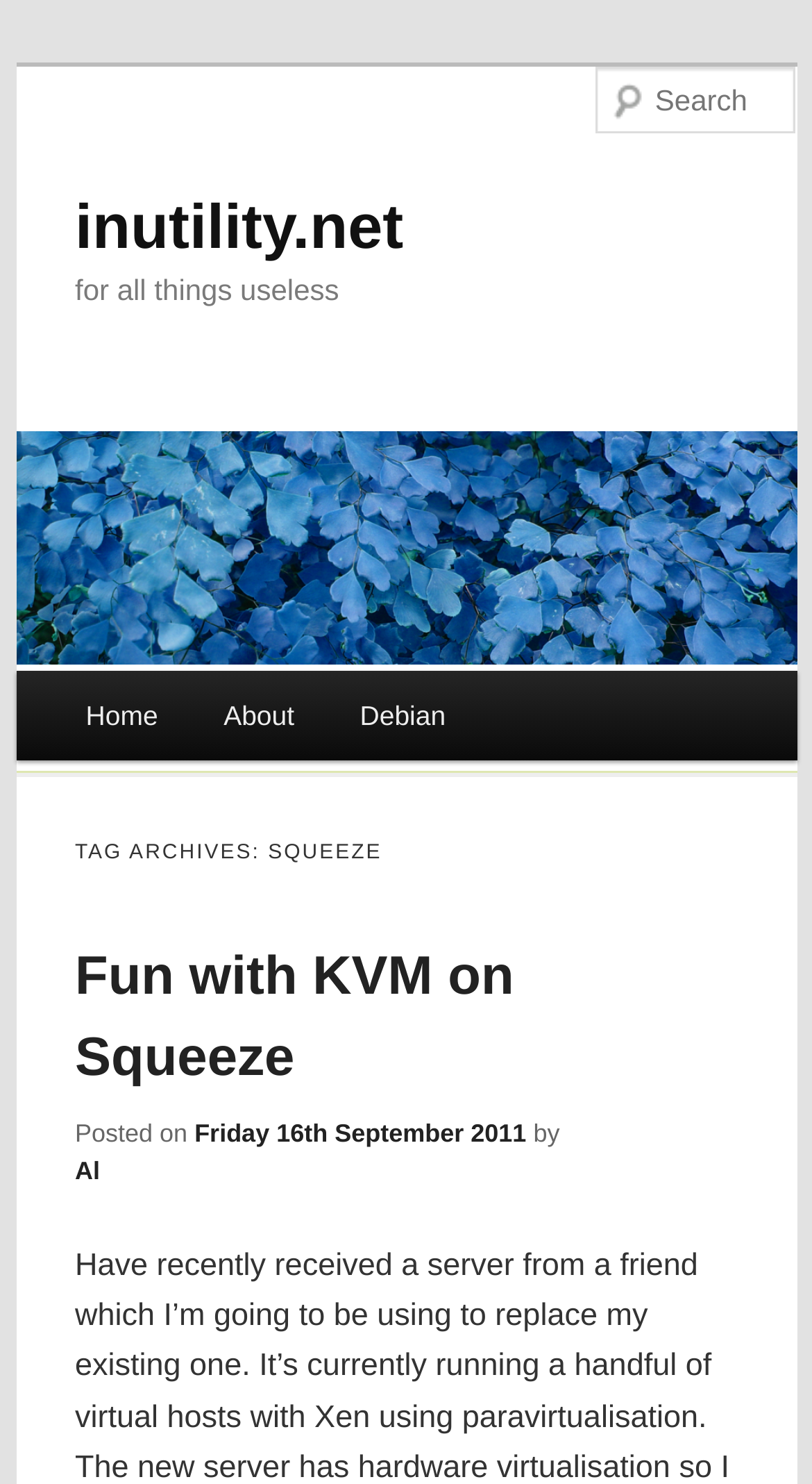What is the date of the first article?
Give a thorough and detailed response to the question.

I looked at the text under the 'Fun with KVM on Squeeze' article and found the date of the article, which is 'Friday 16th September 2011', mentioned after the 'Posted on' text.